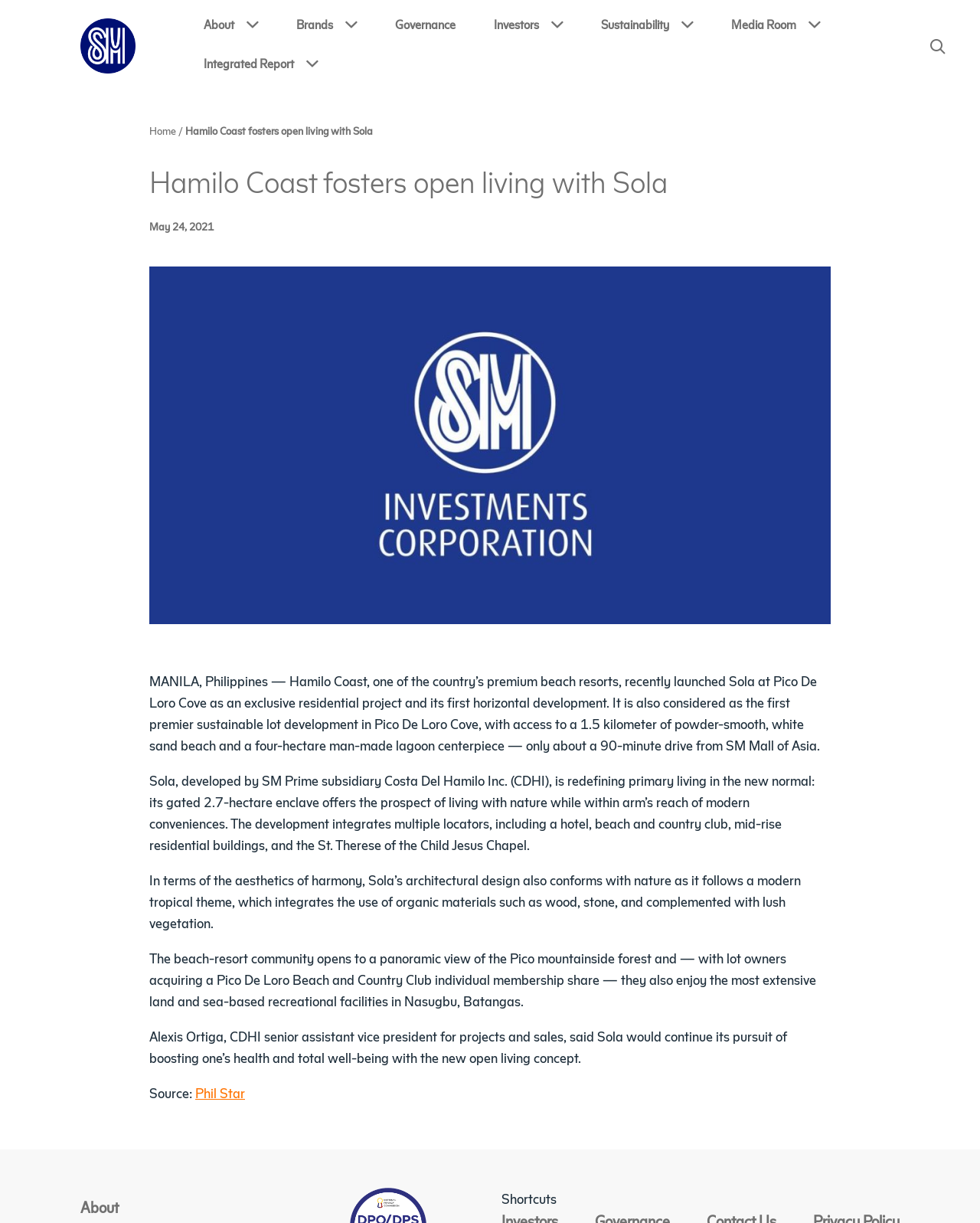Based on the visual content of the image, answer the question thoroughly: What is the name of the beach resort?

The name of the beach resort is mentioned in the article as 'Hamilo Coast, one of the country’s premium beach resorts, recently launched Sola at Pico De Loro Cove as an exclusive residential project and its first horizontal development.'